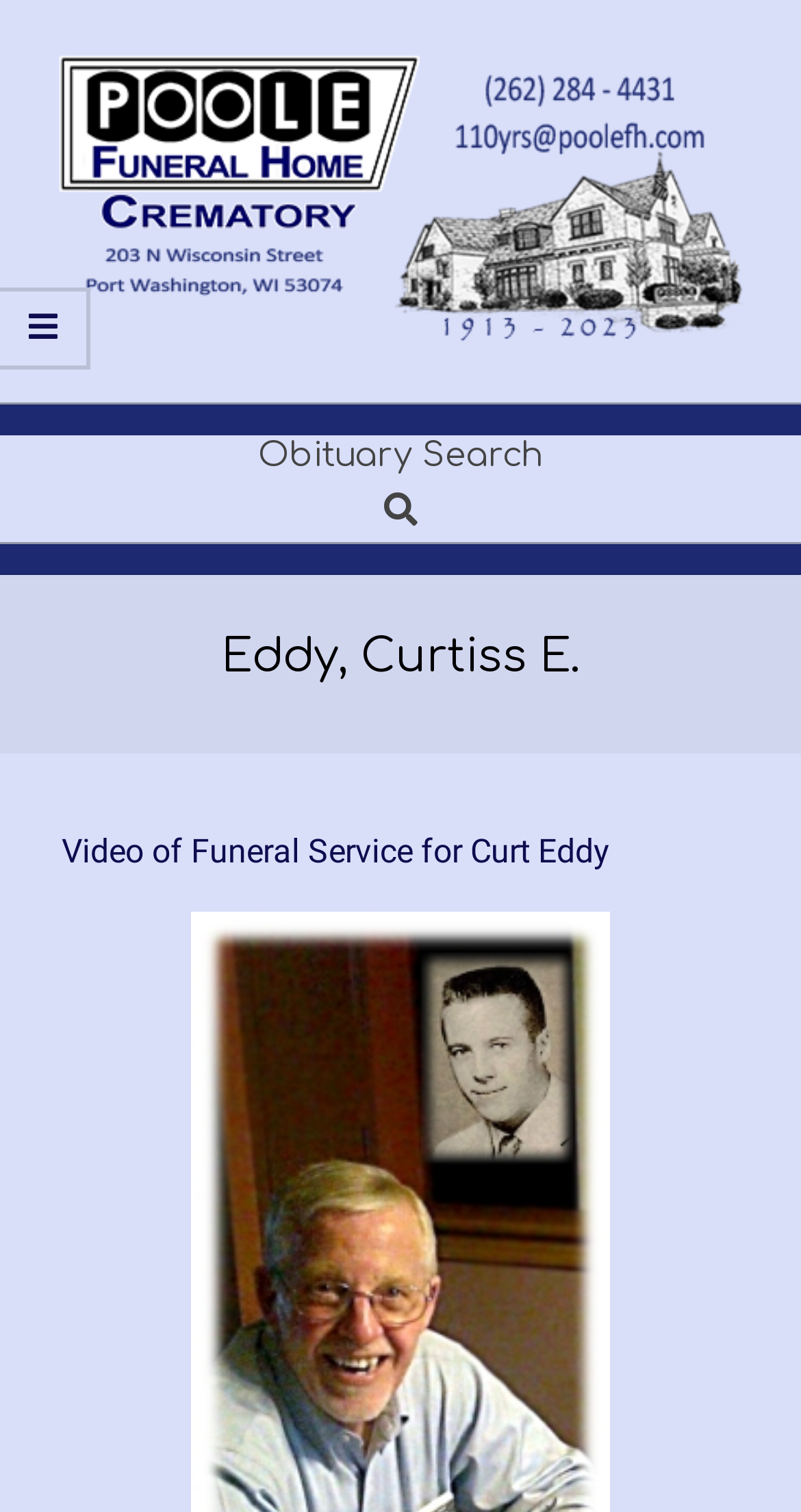What is the name of the deceased?
Please use the image to provide a one-word or short phrase answer.

Eddy, Curtiss E.